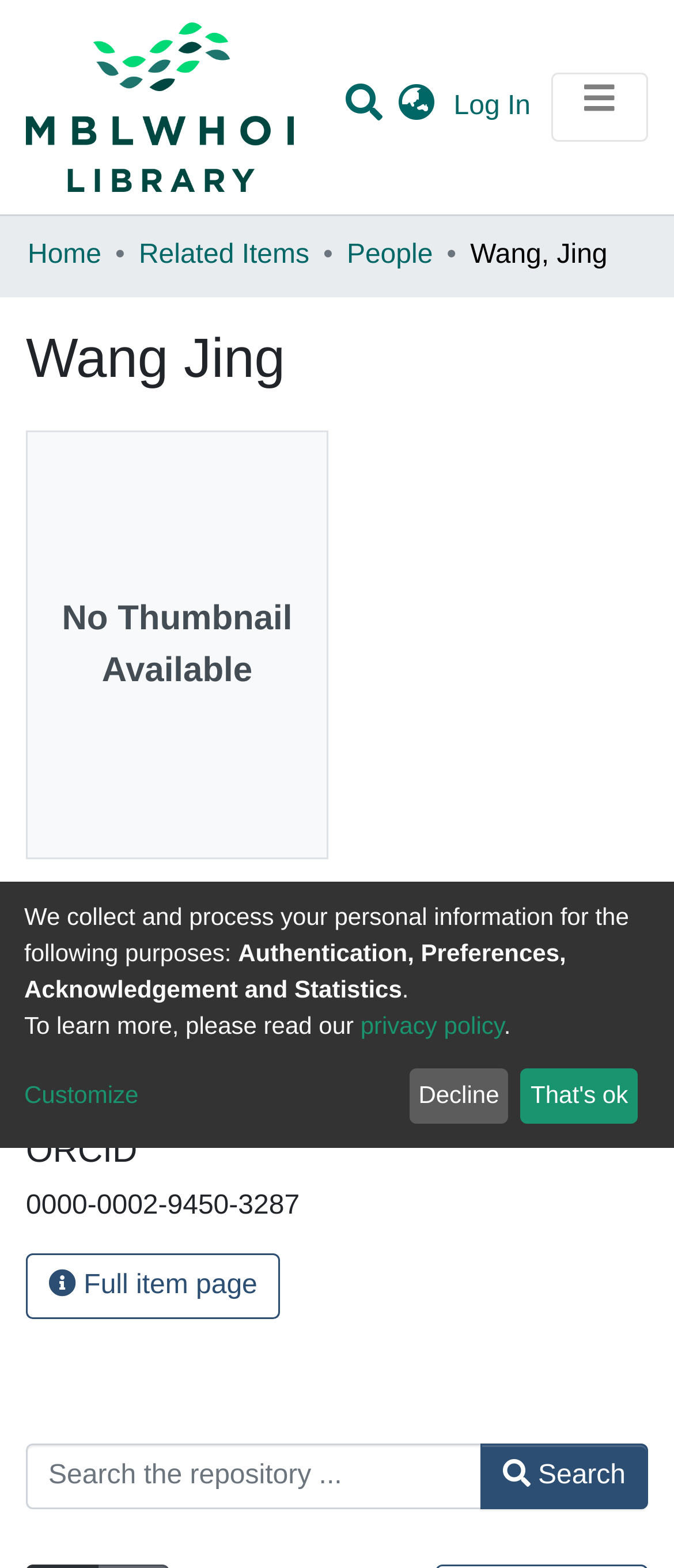Identify the bounding box coordinates of the clickable section necessary to follow the following instruction: "View full item page". The coordinates should be presented as four float numbers from 0 to 1, i.e., [left, top, right, bottom].

[0.038, 0.799, 0.415, 0.841]